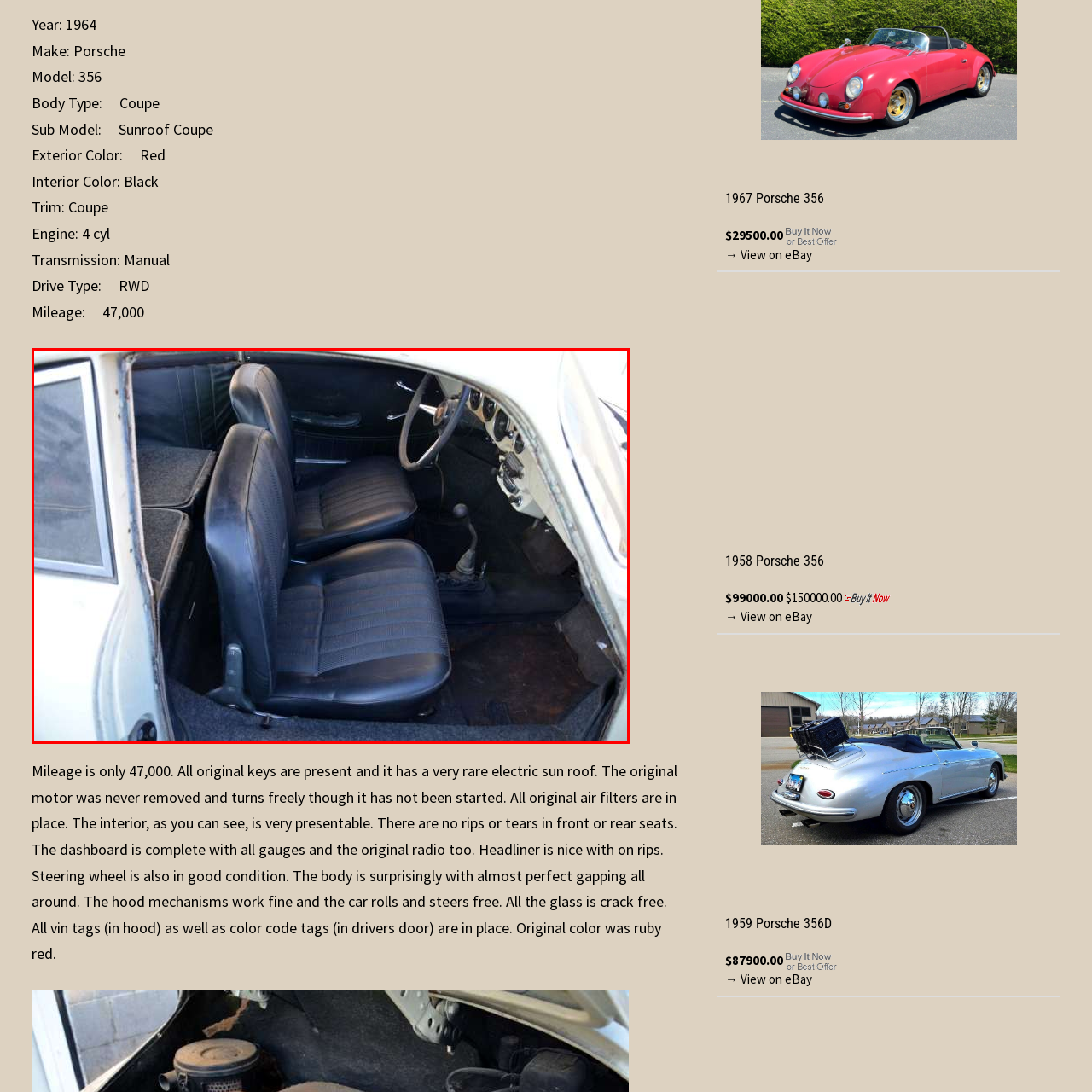Write a detailed description of the image enclosed in the red-bordered box.

This image showcases the interior of a classic 1964 Porsche 356, highlighting its elegant simplicity and vintage charm. The photo captures the front seating area, featuring two well-preserved black leather seats with a distinctive ribbed pattern, indicative of the style of the era. The car's interior is complemented by a practical layout, with a dashboard that displays a mix of classic dials and controls, emphasizing the aesthetic consistency of this model. 

The craftsmanship is evident in the condition of the seats, which show no rips or tears, indicative of the car's care throughout the years. The interior also includes neatly organized storage space behind the seats, maintaining the functional appeal of this coupe. With its manual transmission and clean lines, this Porsche 356 exudes a nostalgic vibe, perfect for enthusiasts and collectors alike.